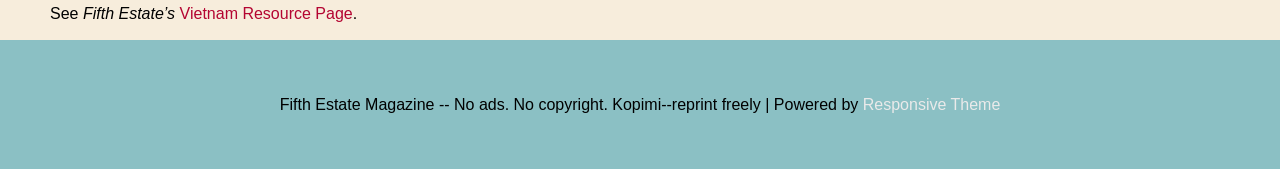Please provide a comprehensive answer to the question below using the information from the image: What is the copyright policy of the magazine?

The copyright policy of the magazine can be found at the bottom of the webpage, where it says 'Fifth Estate Magazine -- No ads. No copyright. Kopimi--reprint freely'. This indicates that the magazine has a kopimi copyright policy, which allows for free reprinting.